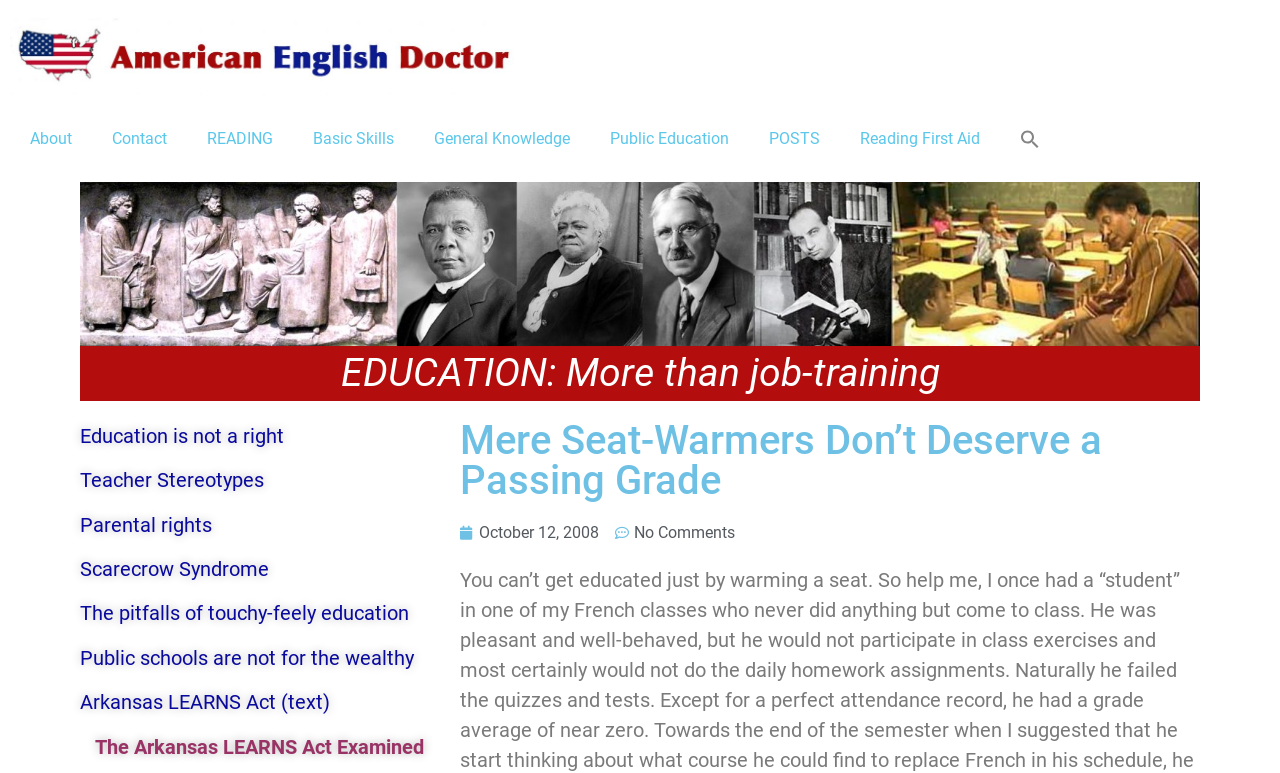Construct a thorough caption encompassing all aspects of the webpage.

This webpage appears to be a blog post or article discussing education-related topics. At the top, there is a navigation menu with 9 links, including "About", "Contact", "READING", "Basic Skills", "General Knowledge", "Public Education", "POSTS", "Reading First Aid", and a search icon link with a corresponding search icon image. 

Below the navigation menu, there is a large figure with a caption that contains the text "EDUCATION: More than job-training". 

The main content of the webpage is a list of 8 links, each with a different title, such as "Education is not a right", "Teacher Stereotypes", "Parental rights", and so on. These links are arranged vertically, with the first link starting from the top left and the last link ending at the bottom left.

To the right of the list of links, there is a heading that reads "Mere Seat-Warmers Don’t Deserve a Passing Grade", which is likely the title of the blog post or article. Below the heading, there are two links, one indicating the date "October 12, 2008" and the other indicating "No Comments".

At the very bottom of the webpage, there is a static text that reads "The Arkansas LEARNS Act Examined".